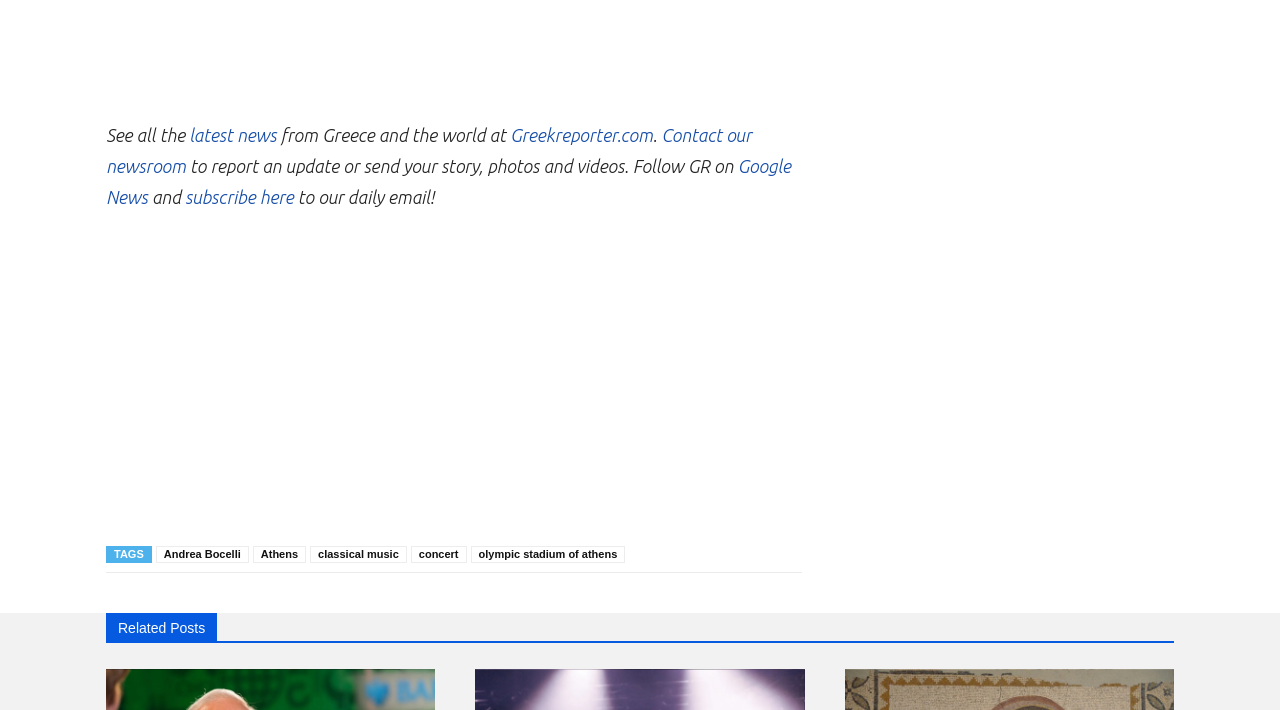Predict the bounding box coordinates for the UI element described as: "latest news". The coordinates should be four float numbers between 0 and 1, presented as [left, top, right, bottom].

[0.148, 0.176, 0.216, 0.204]